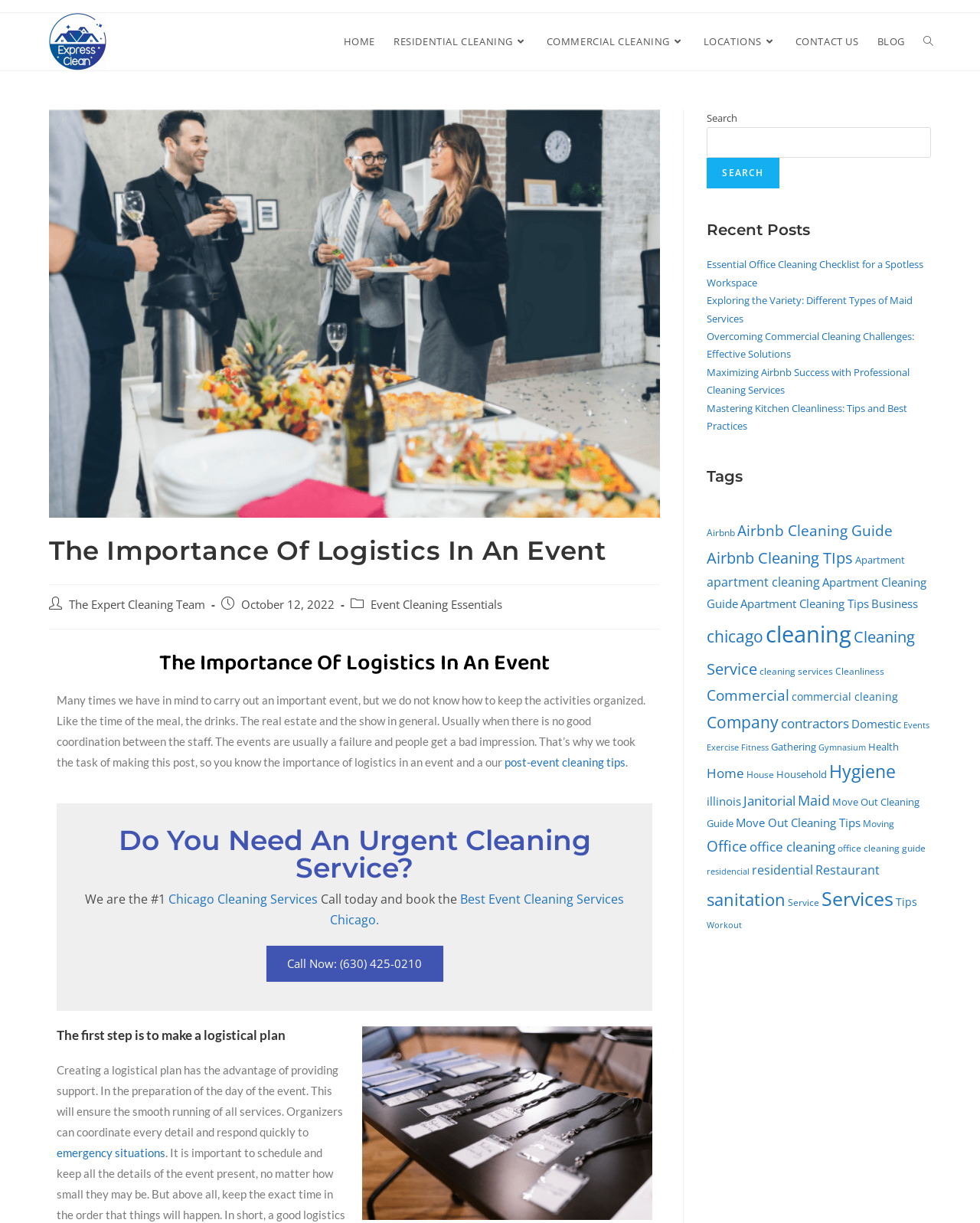Bounding box coordinates are specified in the format (top-left x, top-left y, bottom-right x, bottom-right y). All values are floating point numbers bounded between 0 and 1. Please provide the bounding box coordinate of the region this sentence describes: bkmadison@co.pg.md.us

None